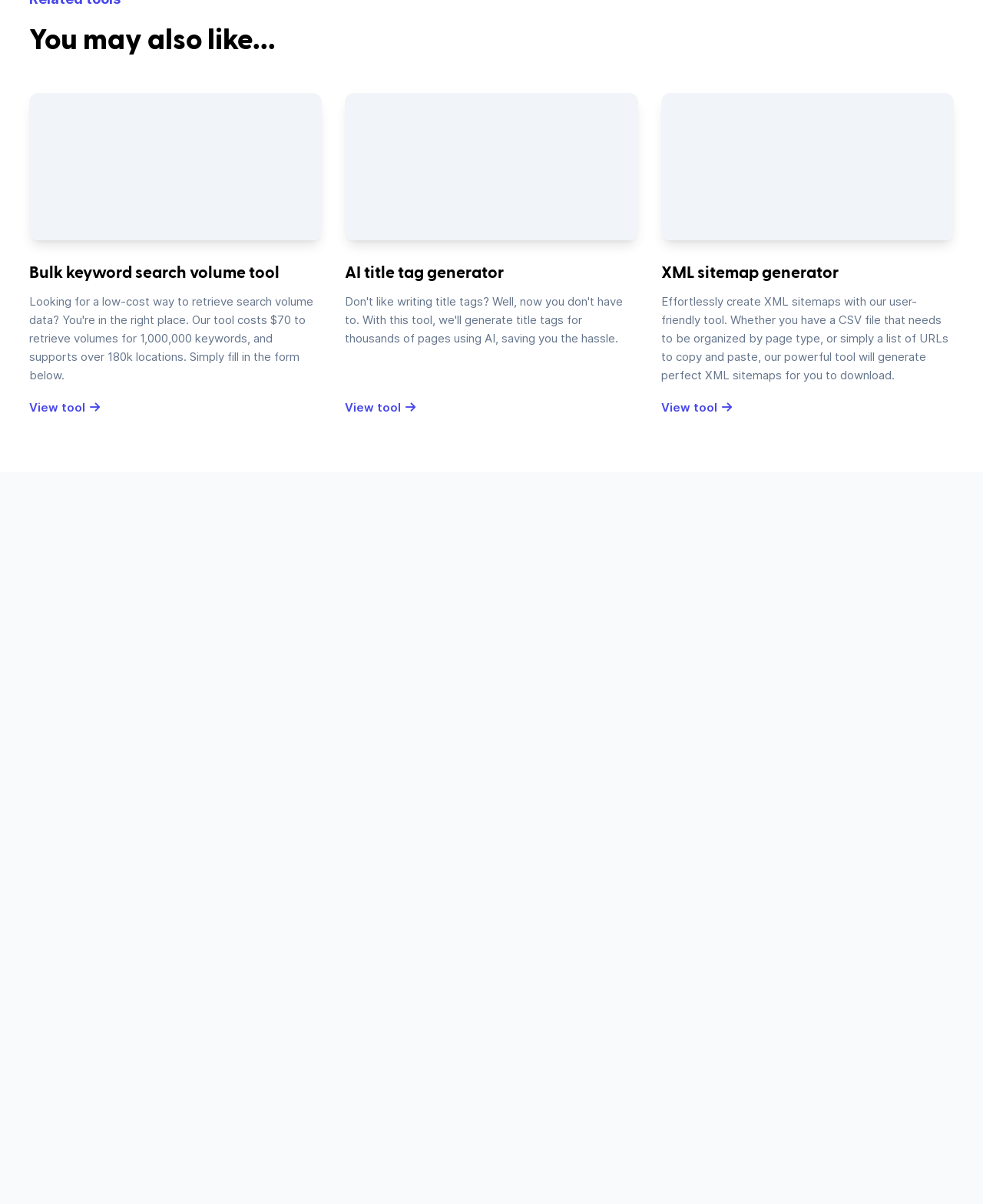Highlight the bounding box coordinates of the region I should click on to meet the following instruction: "login to GV CUSTOMER LOGIN".

None